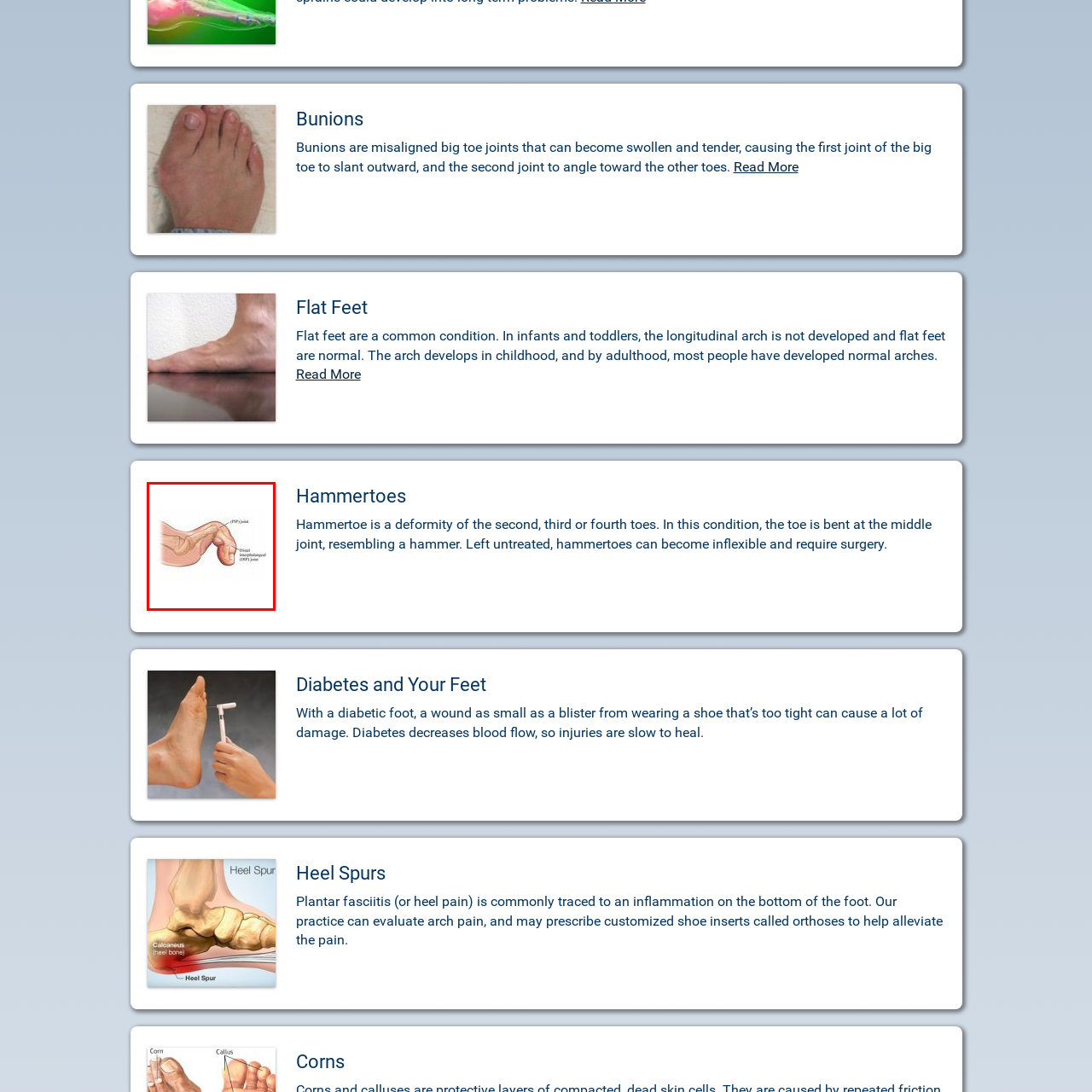Generate a detailed explanation of the image that is highlighted by the red box.

The image illustrates a close-up view of a foot condition known as hammertoes. It specifically highlights the joints involved: the proximal interphalangeal (PIP) joint and the distal interphalangeal (DIP) joint, which are visibly bent, demonstrating the abnormal toe positioning characteristic of this deformity. Hammertoes generally affect the second, third, or fourth toes and can lead to pain and discomfort. If left untreated, this condition can become more rigid and may necessitate surgical intervention.